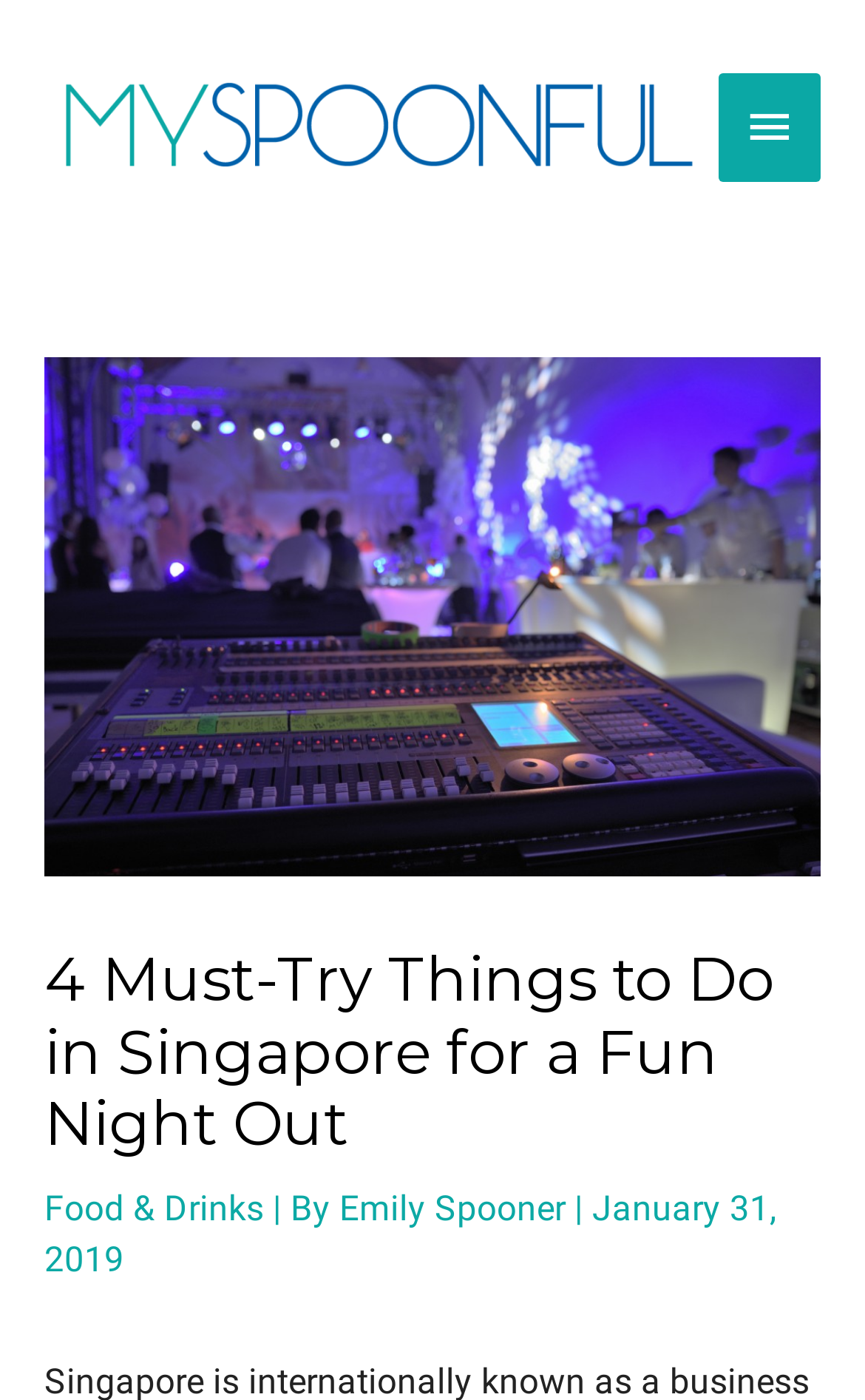Describe every aspect of the webpage comprehensively.

The webpage is about exploring fun things to do in Singapore at night. At the top left, there is a logo of "My Spoonful" accompanied by a link to the website's homepage. To the right of the logo, there is a main menu button that, when expanded, reveals a dropdown menu.

Below the top section, there is a large header image that takes up most of the width, depicting a night out in Singapore. Above the image, there is a heading that reads "4 Must-Try Things to Do in Singapore for a Fun Night Out". 

Underneath the header image, there are three links and two text elements. The first link is to the "Food & Drinks" category, followed by a text element that says "By". The second link is to the author's profile, Emily Spooner, and the third text element displays the date "January 31, 2019". These elements are positioned in a horizontal line, with the links and text elements aligned from left to right.